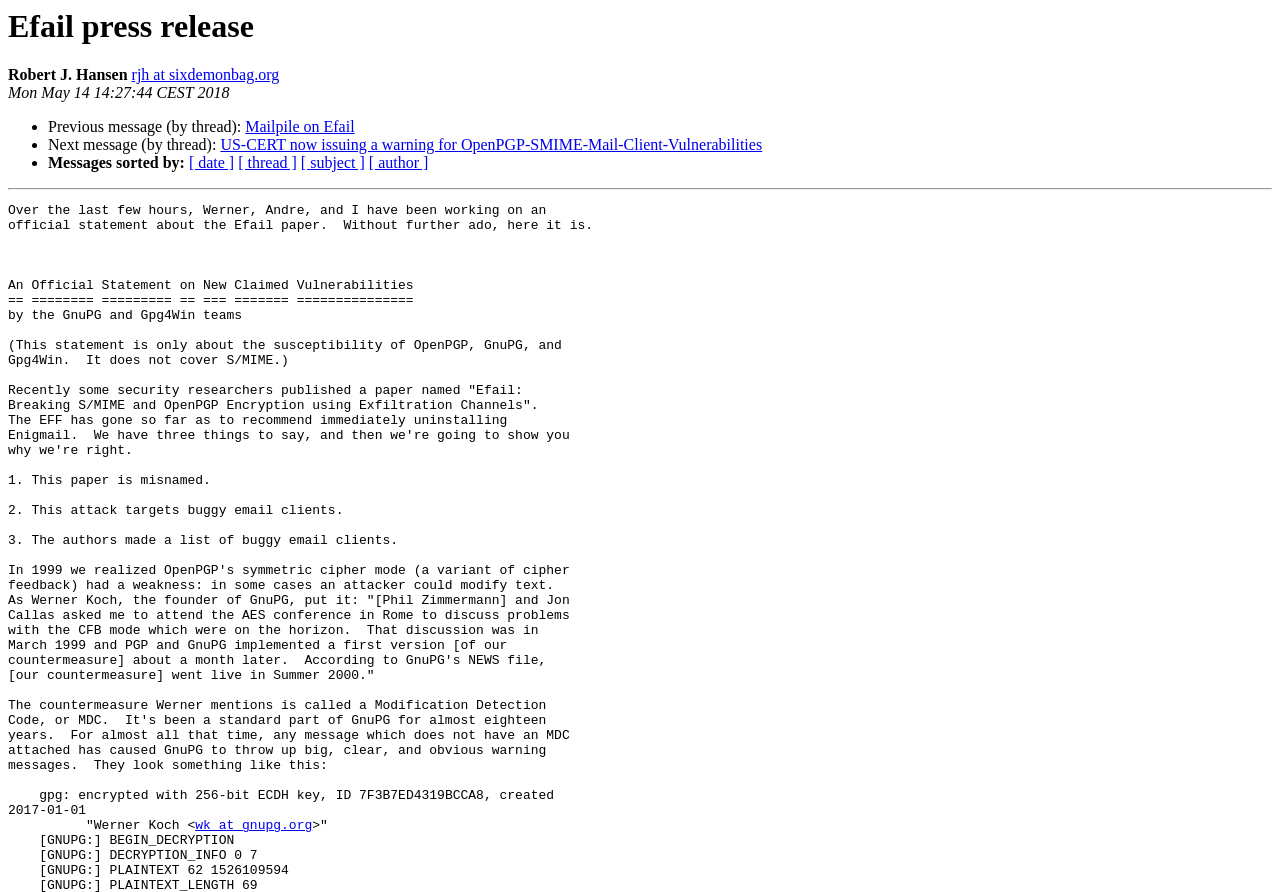Determine the bounding box coordinates of the clickable region to carry out the instruction: "Register now".

None